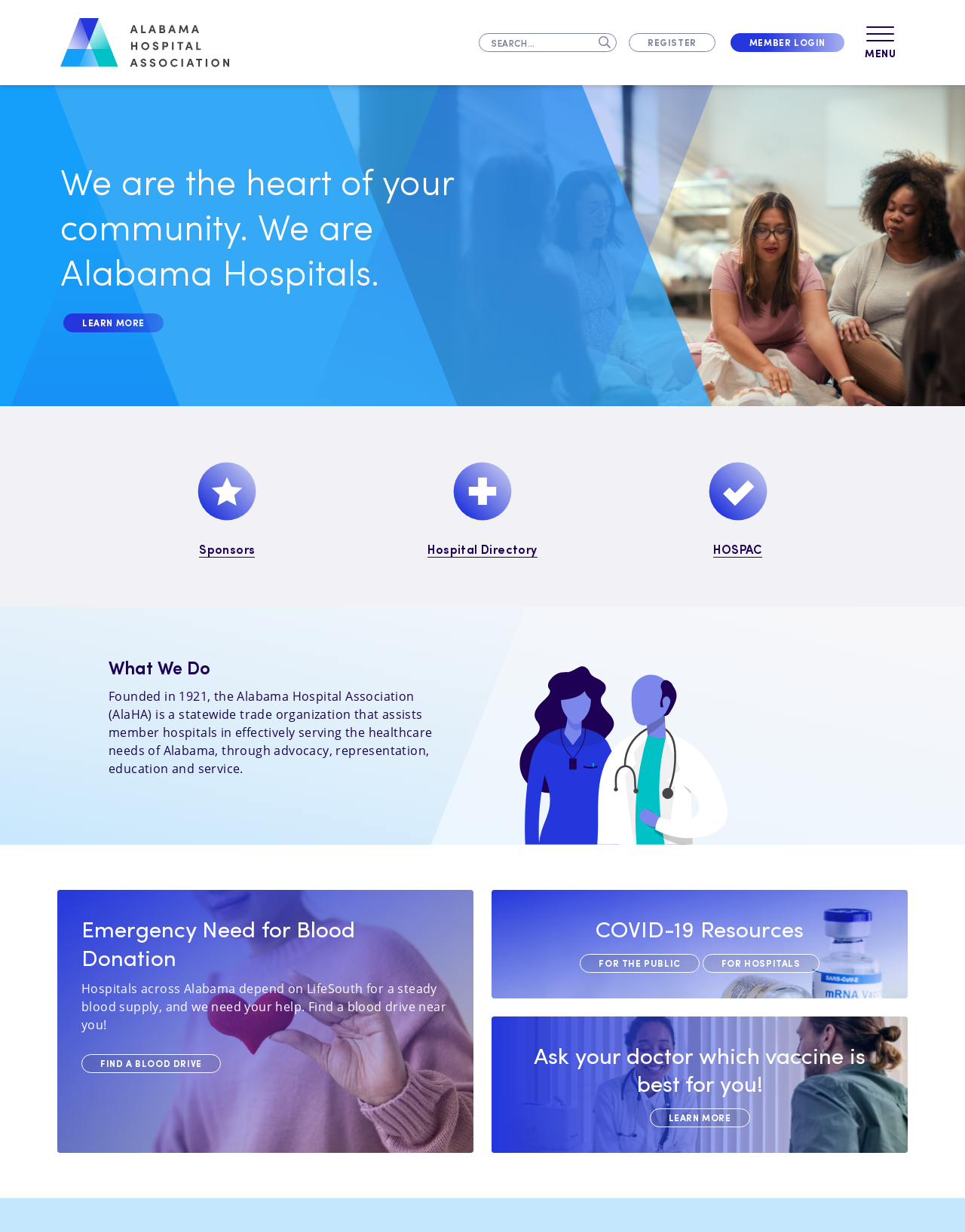What is the headline of the webpage?

We are the heart of your community. We are Alabama Hospitals.